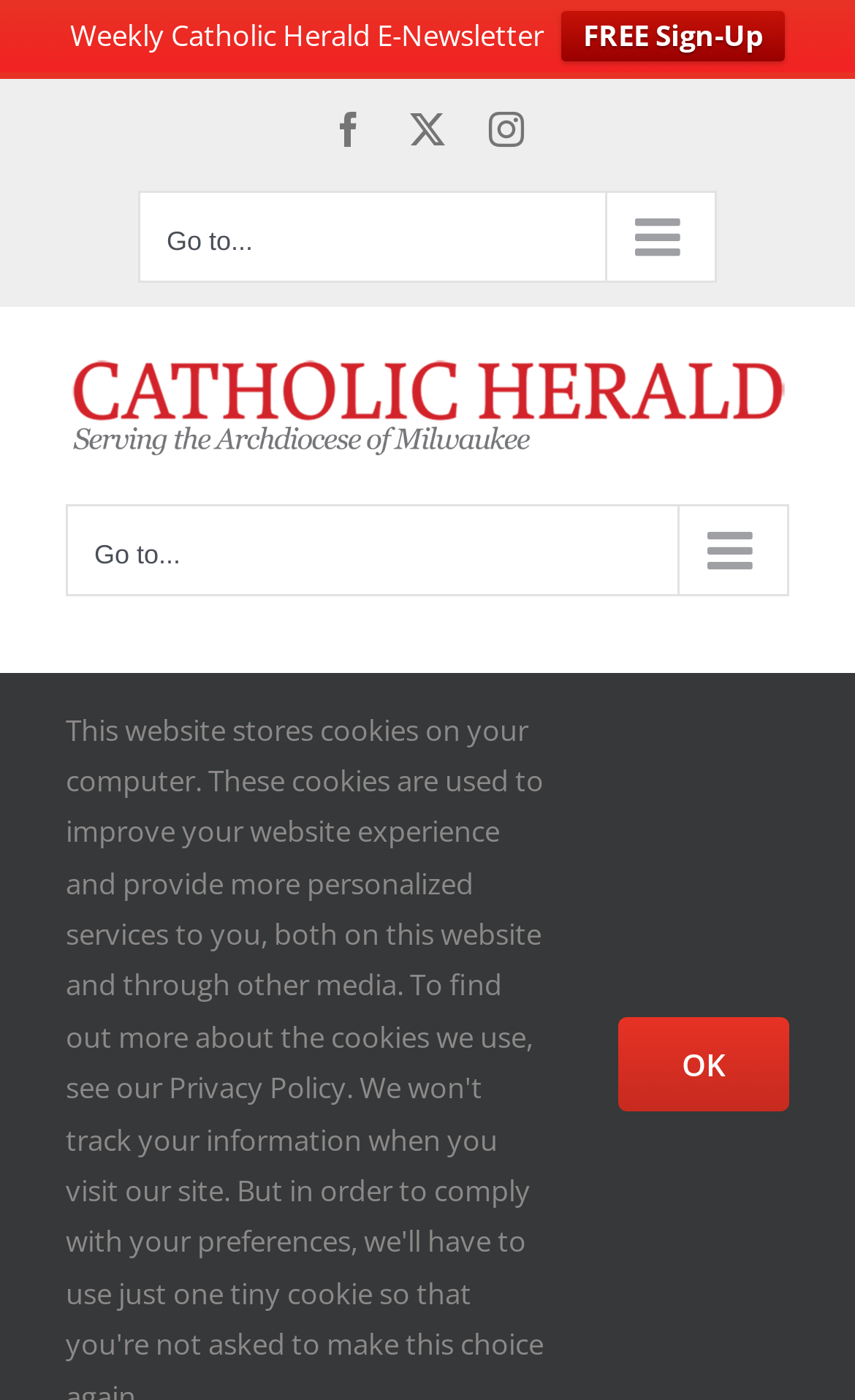Please locate the bounding box coordinates of the element that needs to be clicked to achieve the following instruction: "Sign up for the weekly newsletter". The coordinates should be four float numbers between 0 and 1, i.e., [left, top, right, bottom].

[0.656, 0.008, 0.918, 0.044]